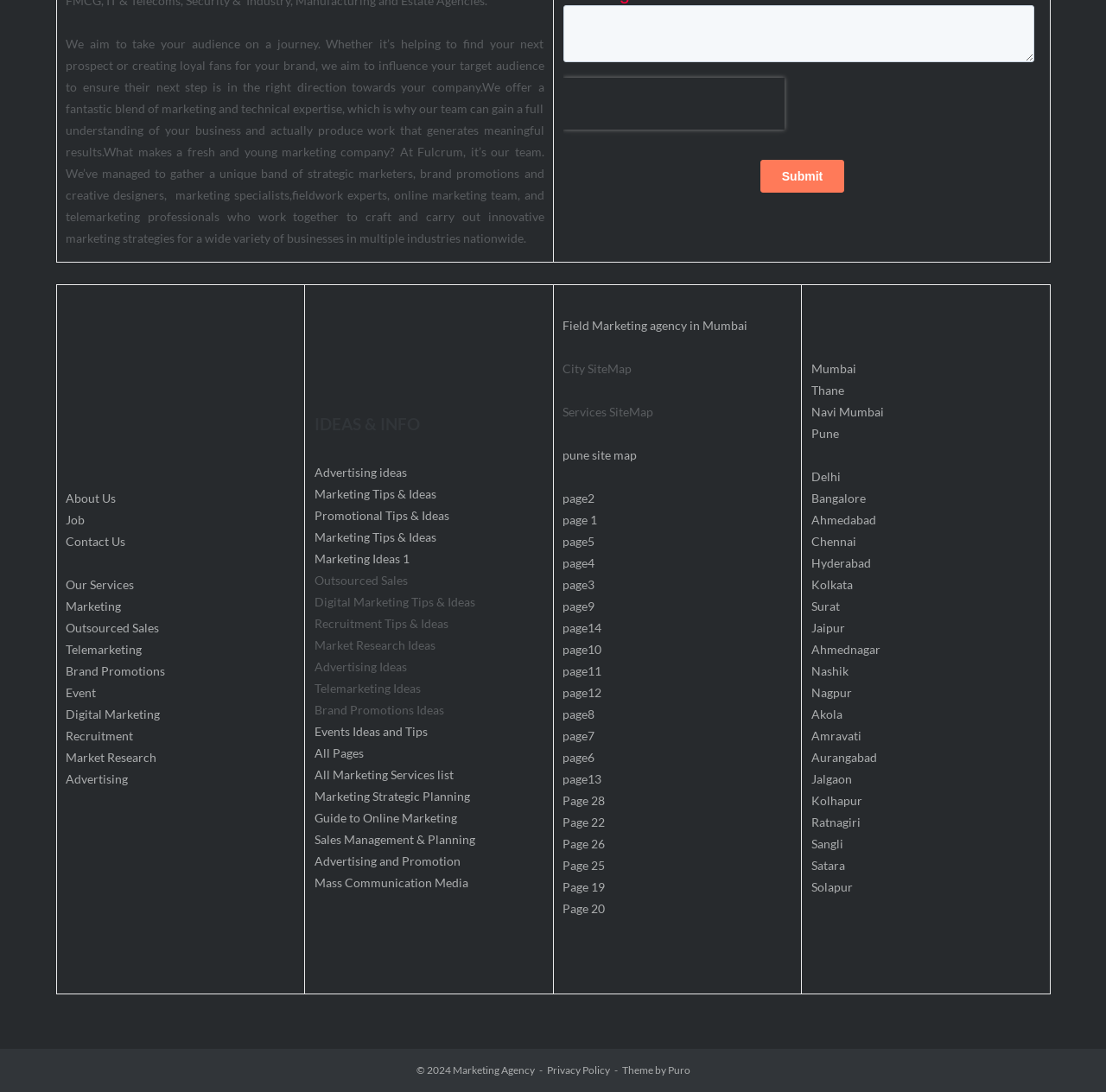Find the bounding box coordinates of the element I should click to carry out the following instruction: "Click on About Us".

[0.06, 0.449, 0.105, 0.463]